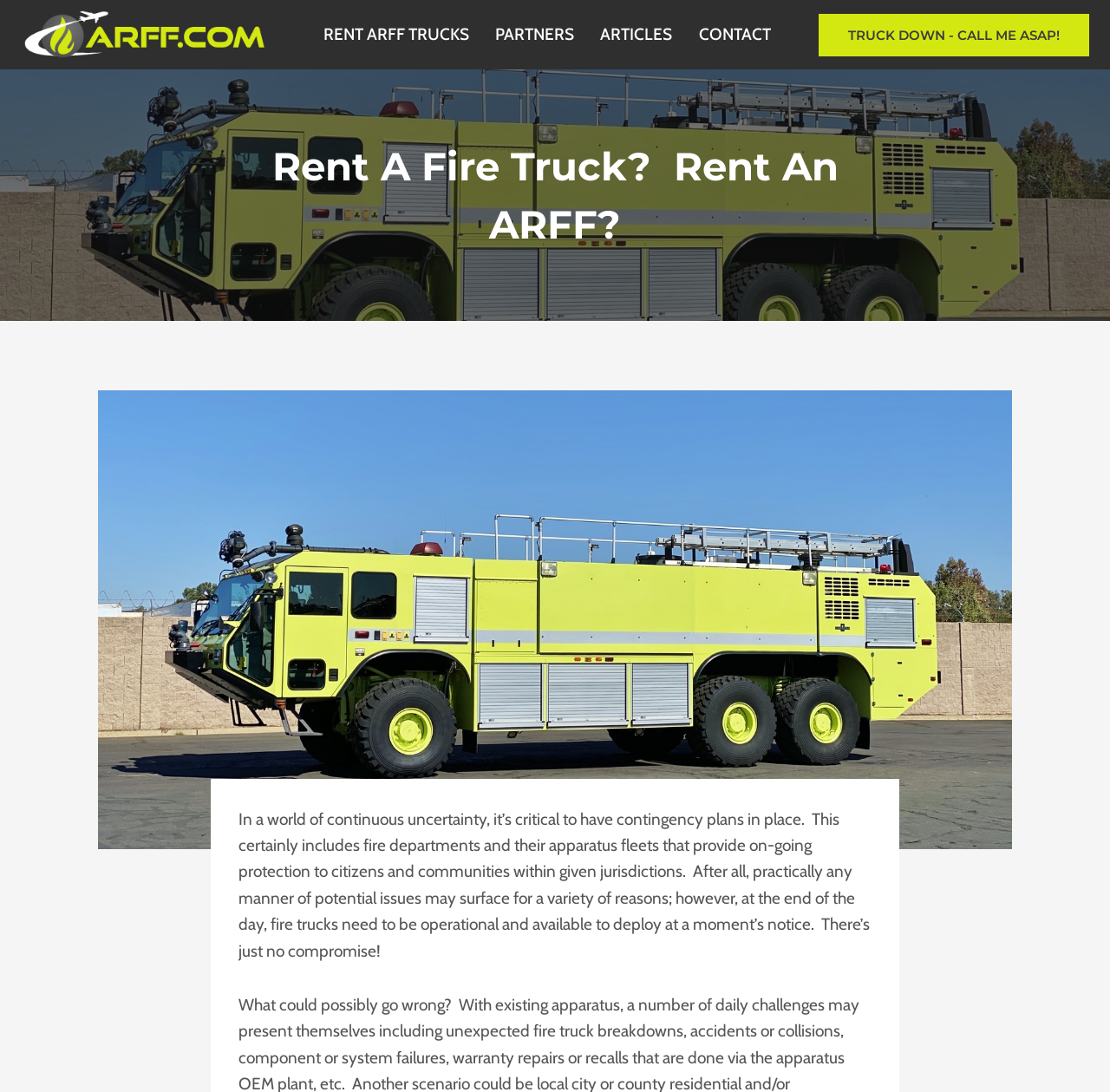Identify and provide the main heading of the webpage.

Rent A Fire Truck?  Rent An ARFF?